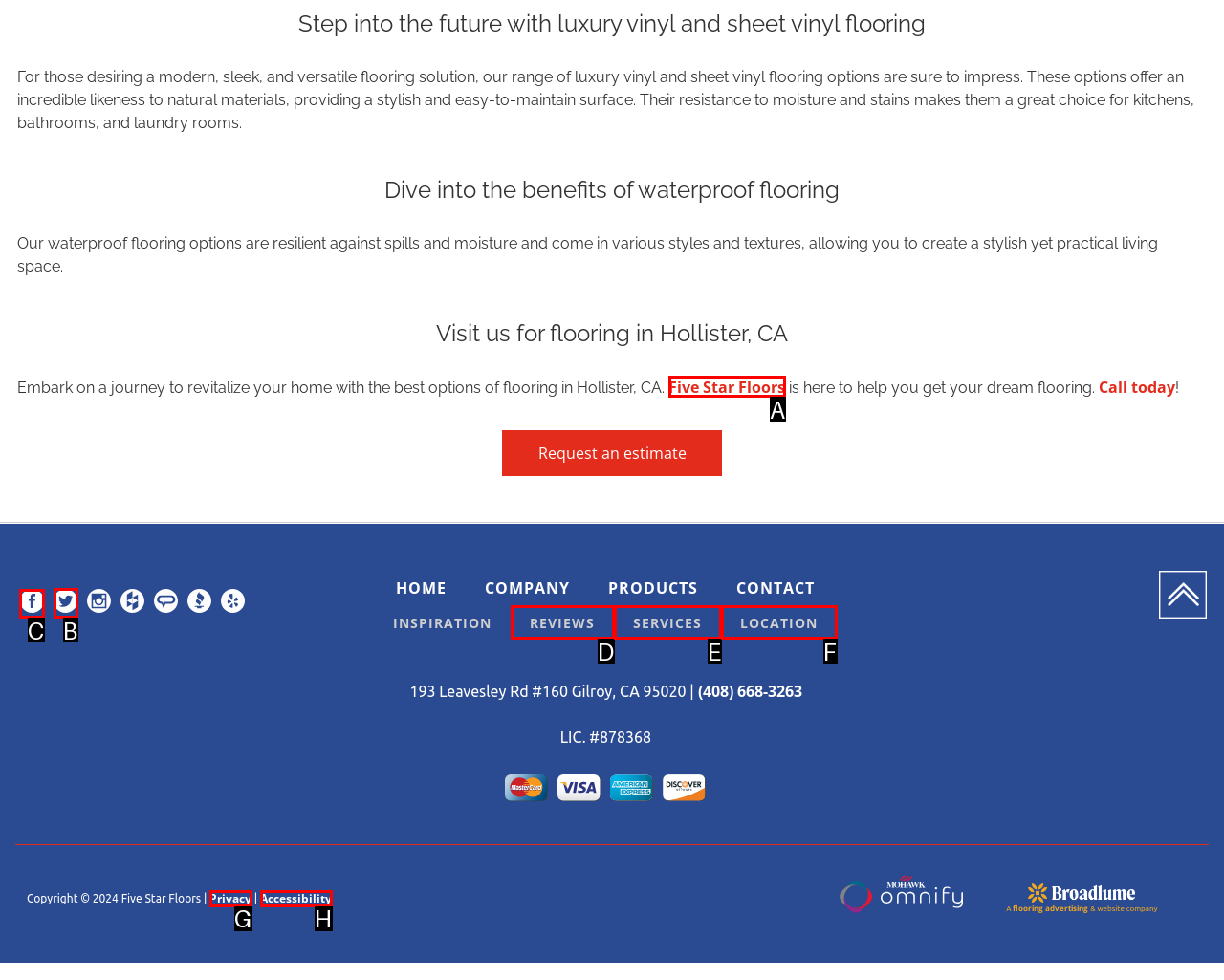Choose the letter of the option that needs to be clicked to perform the task: Go to Facebook. Answer with the letter.

C